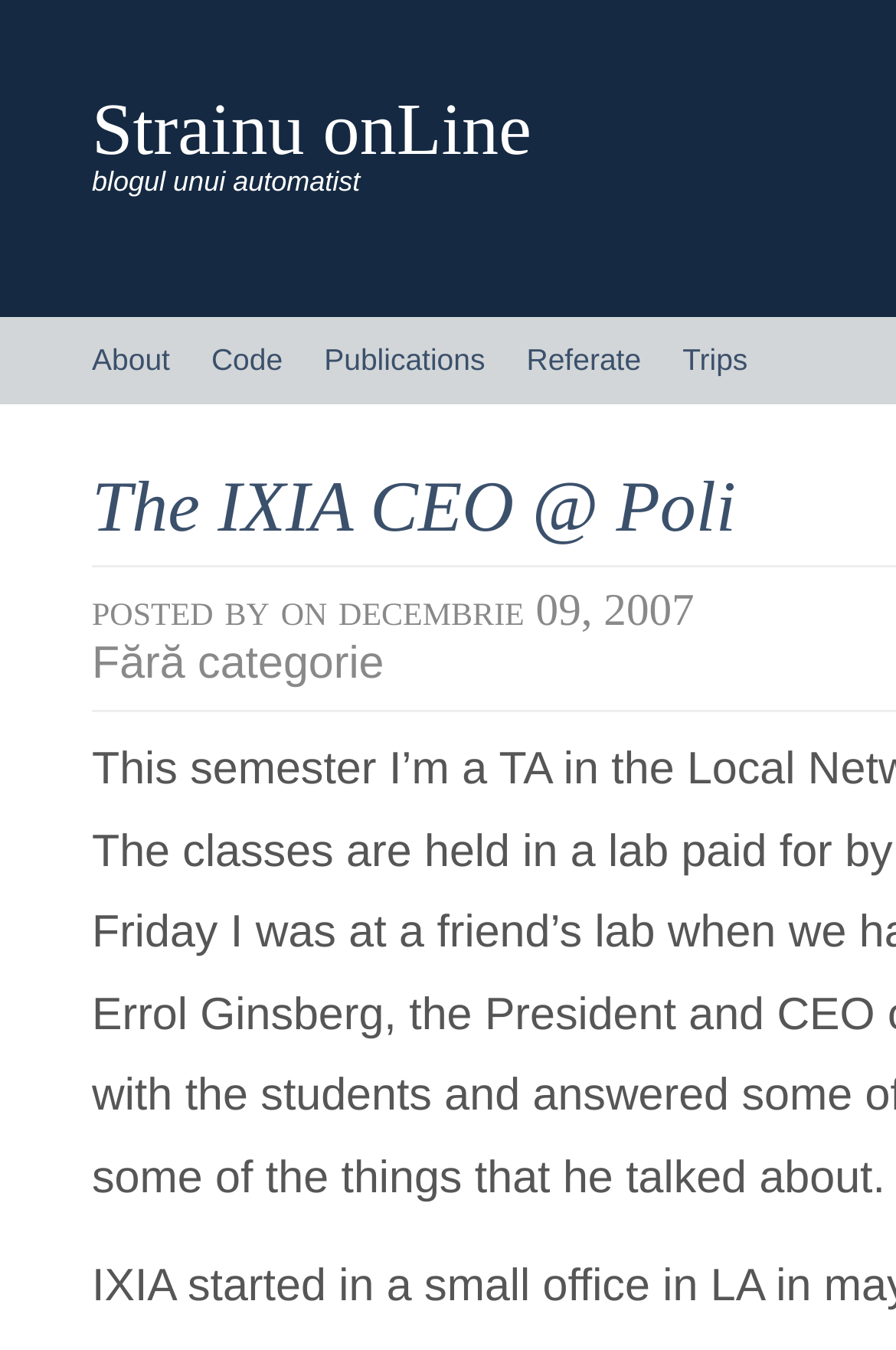Provide a single word or phrase answer to the question: 
What is the category of the latest post?

Fără categorie